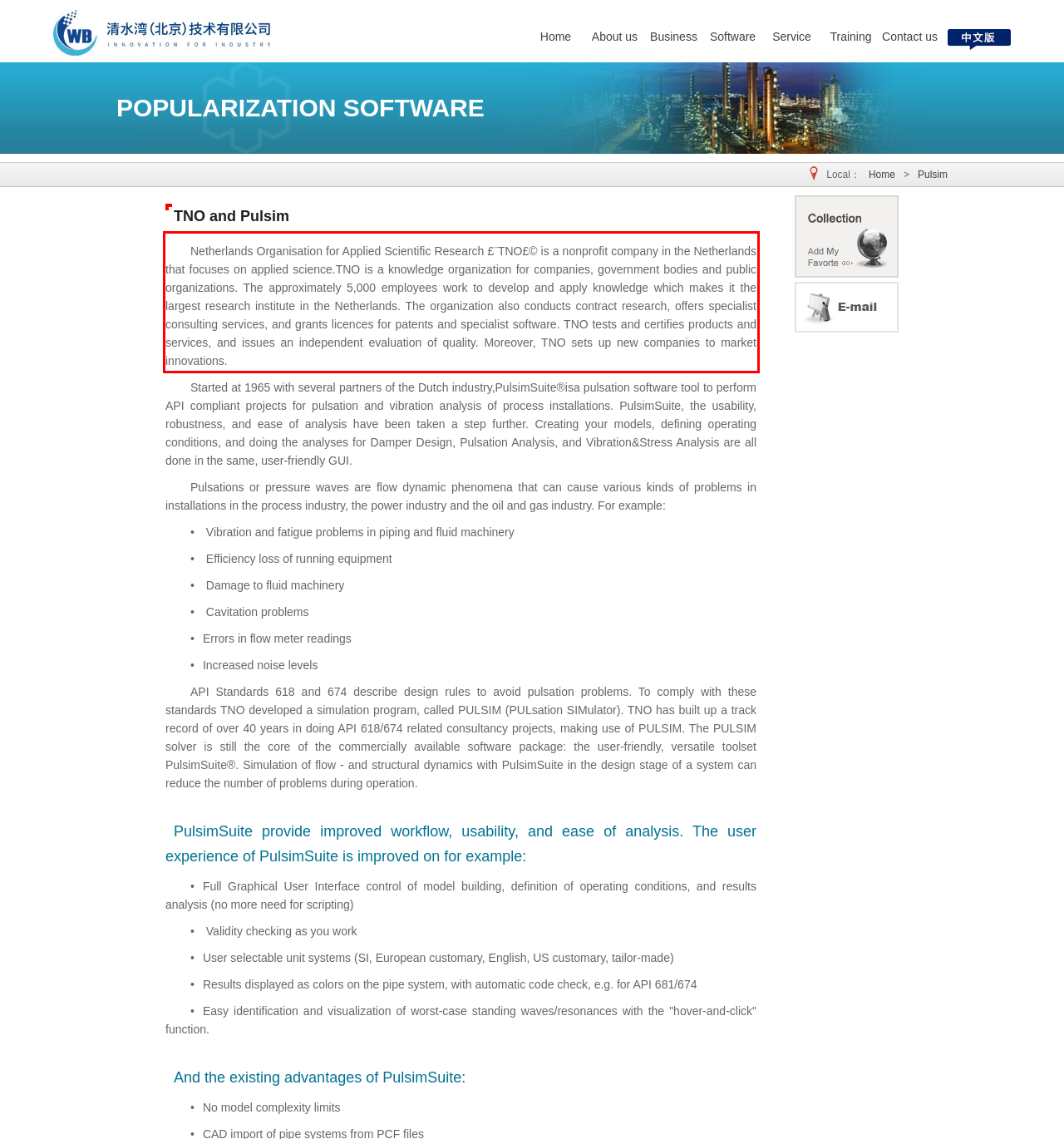Within the screenshot of the webpage, there is a red rectangle. Please recognize and generate the text content inside this red bounding box.

Netherlands Organisation for Applied Scientific Research £¨TNO£© is a nonprofit company in the Netherlands that focuses on applied science.TNO is a knowledge organization for companies, government bodies and public organizations. The approximately 5,000 employees work to develop and apply knowledge which makes it the largest research institute in the Netherlands. The organization also conducts contract research, offers specialist consulting services, and grants licences for patents and specialist software. TNO tests and certifies products and services, and issues an independent evaluation of quality. Moreover, TNO sets up new companies to market innovations.